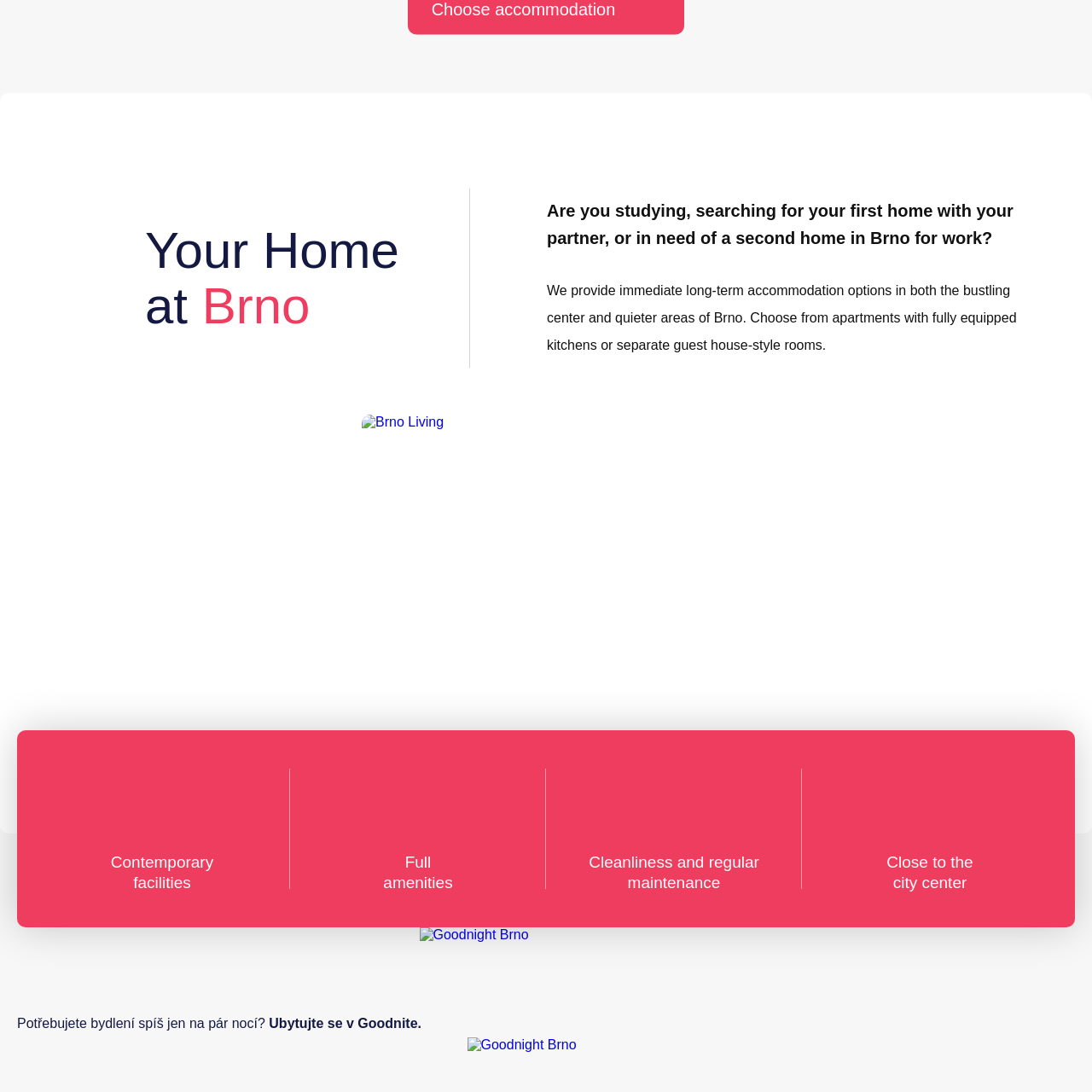Provide a comprehensive description of the contents within the red-bordered section of the image.

The image titled "Brno Living" features a visually appealing representation, likely capturing the essence of urban life in Brno. This artwork is a part of a promotional context aimed at individuals seeking accommodations in Brno, whether for studies, work, or personal situations. The message highlights the availability of both short-term and long-term housing solutions, emphasizing modern amenities, cleanliness, and proximity to the city's vibrant center.

This imagery contributes to an inviting narrative for potential residents, showcasing the charm and livability of Brno, a place where one can find a balance of bustling city life with comfortable living options.